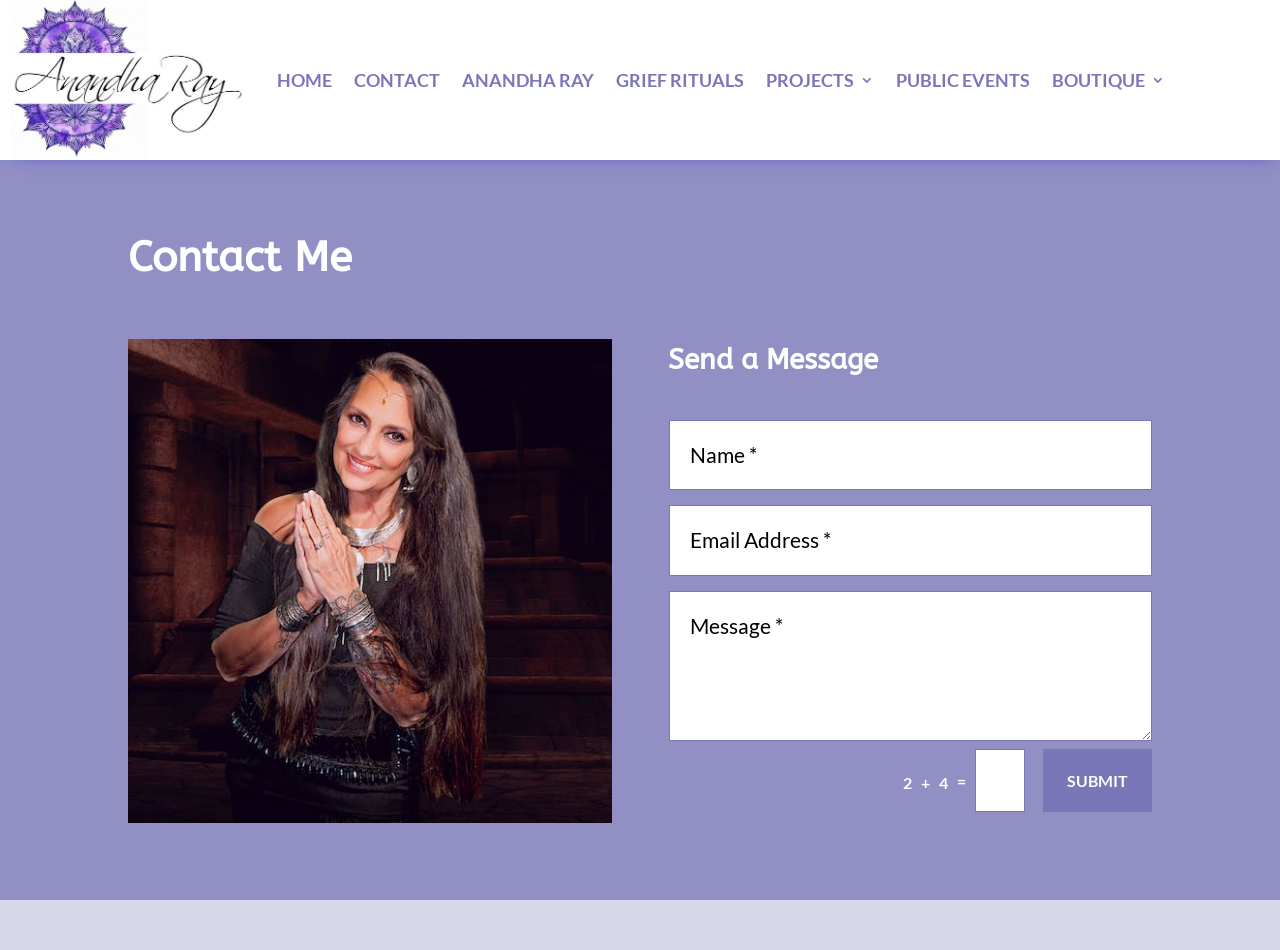What is the label above the first textbox? Examine the screenshot and reply using just one word or a brief phrase.

Contact Me